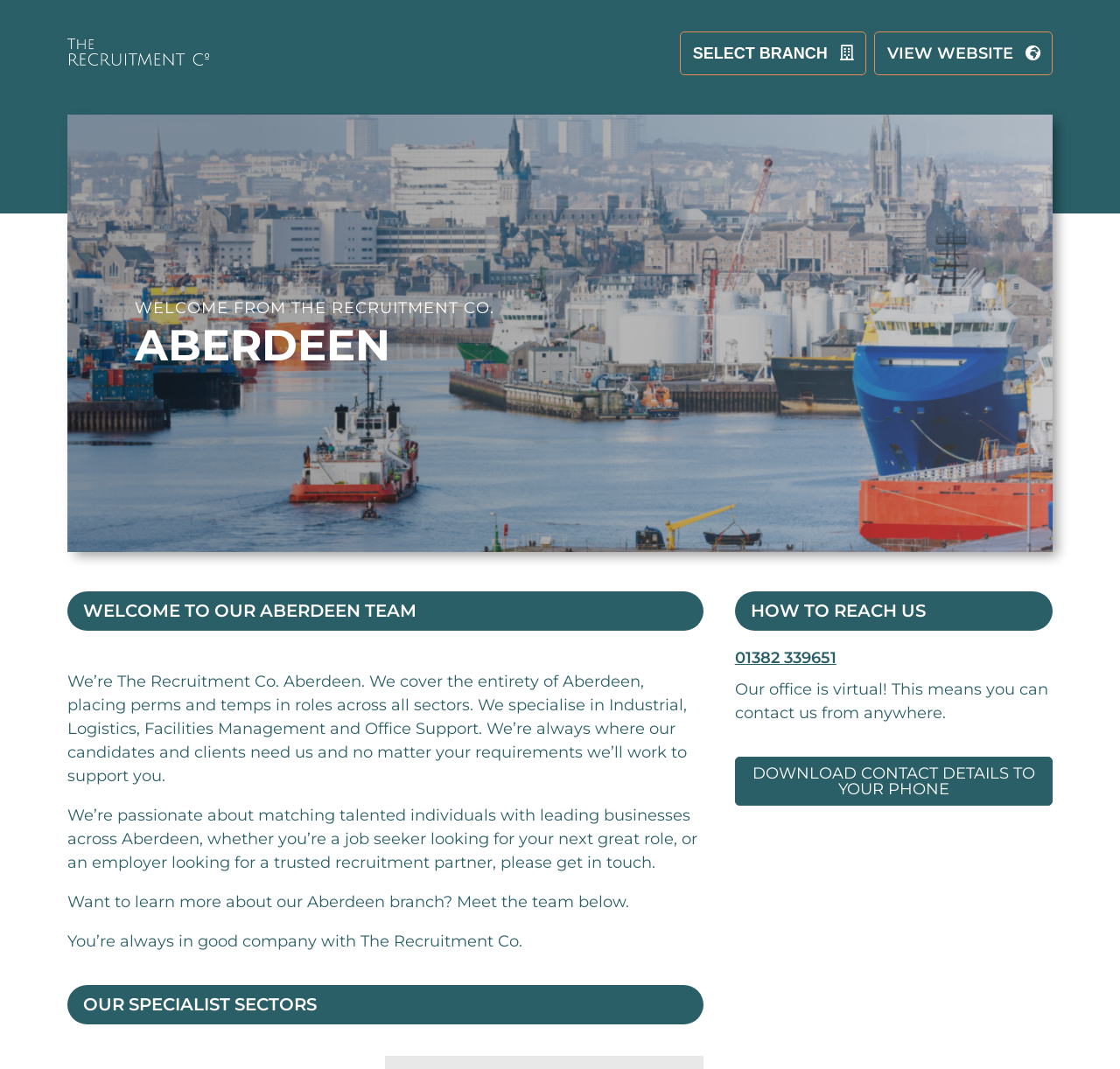Explain the webpage's layout and main content in detail.

The webpage is about Aberdeen - Recruitment Co, a recruitment company. At the top left corner, there is a logo of Cordant People. On the top right corner, there are two buttons: "SELECT BRANCH" and "VIEW WEBSITE". Below the logo, there is a large image that spans across the top section of the page.

The main content of the page is divided into sections. The first section welcomes users to the Aberdeen team and provides a brief introduction to the company. The text is positioned in the top half of the page, with the title "ABERDEEN" in a larger font. The introduction explains that the company covers the entirety of Aberdeen, placing permanent and temporary staff in various sectors, including Industrial, Logistics, Facilities Management, and Office Support.

Below the introduction, there are two paragraphs of text that describe the company's mission and values. The text is positioned in the middle section of the page. The first paragraph explains that the company is passionate about matching talented individuals with leading businesses across Aberdeen. The second paragraph invites users to learn more about the Aberdeen branch and meet the team.

Further down the page, there is a section titled "OUR SPECIALIST SECTORS", followed by a section titled "HOW TO REACH US". The "HOW TO REACH US" section provides contact information, including a phone number and a link to download contact details to a phone. There is also a note that the office is virtual, and users can contact the company from anywhere.